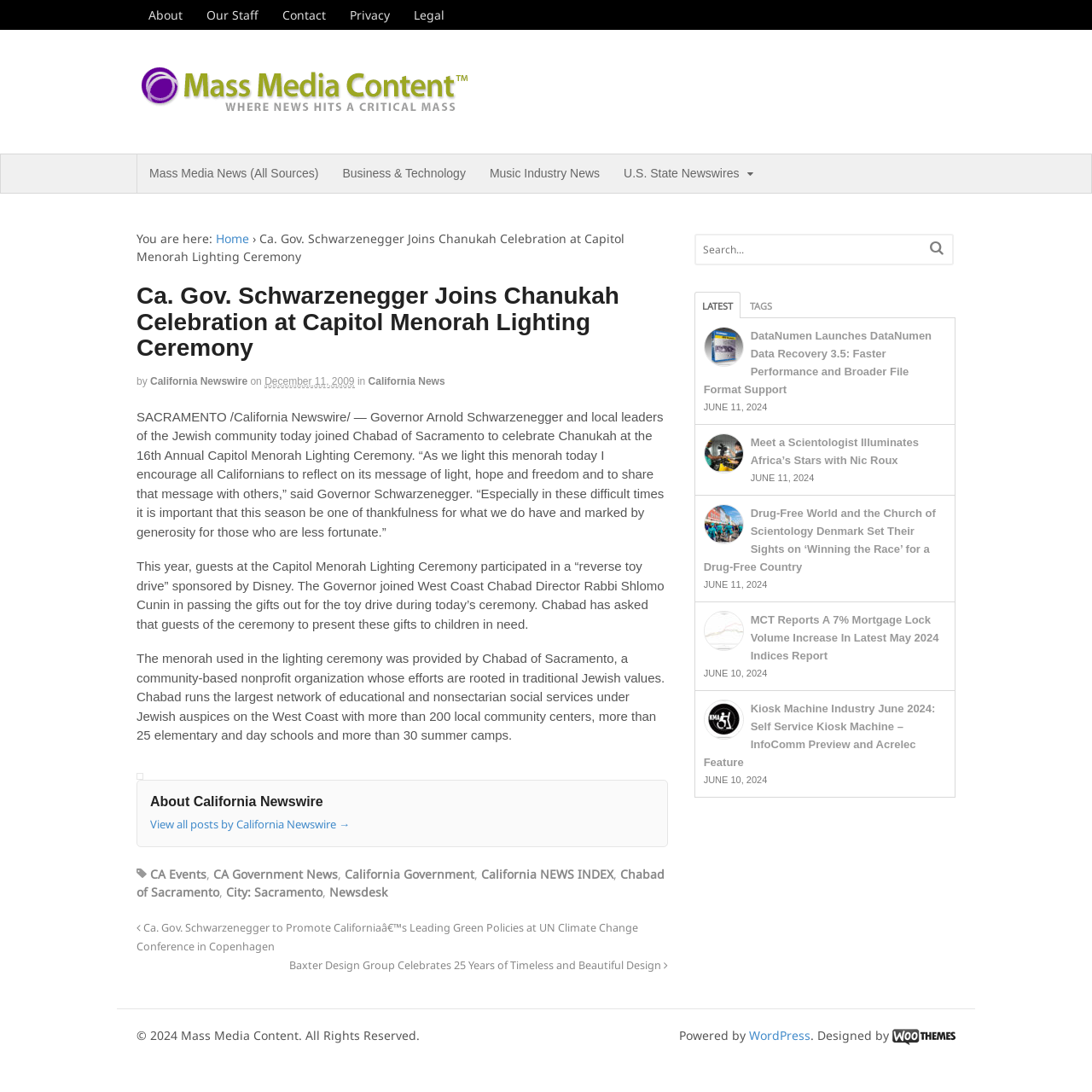What is the name of the director of West Coast Chabad?
Answer the question with as much detail as you can, using the image as a reference.

The article mentions that 'The Governor joined West Coast Chabad Director Rabbi Shlomo Cunin in passing the gifts out for the toy drive during today’s ceremony.'